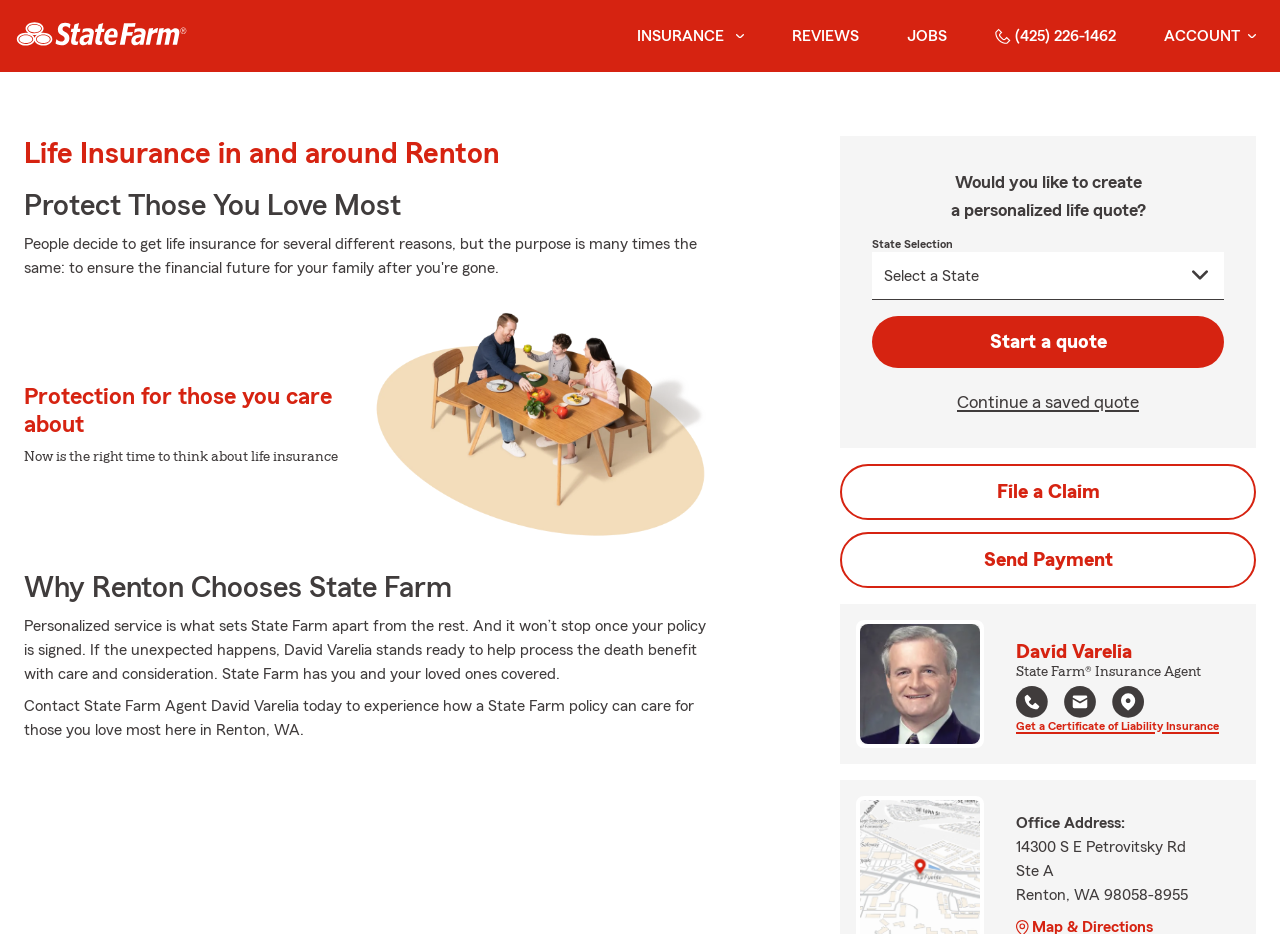Please find the bounding box coordinates of the element's region to be clicked to carry out this instruction: "Click the State Farm logo".

[0.0, 0.006, 0.159, 0.071]